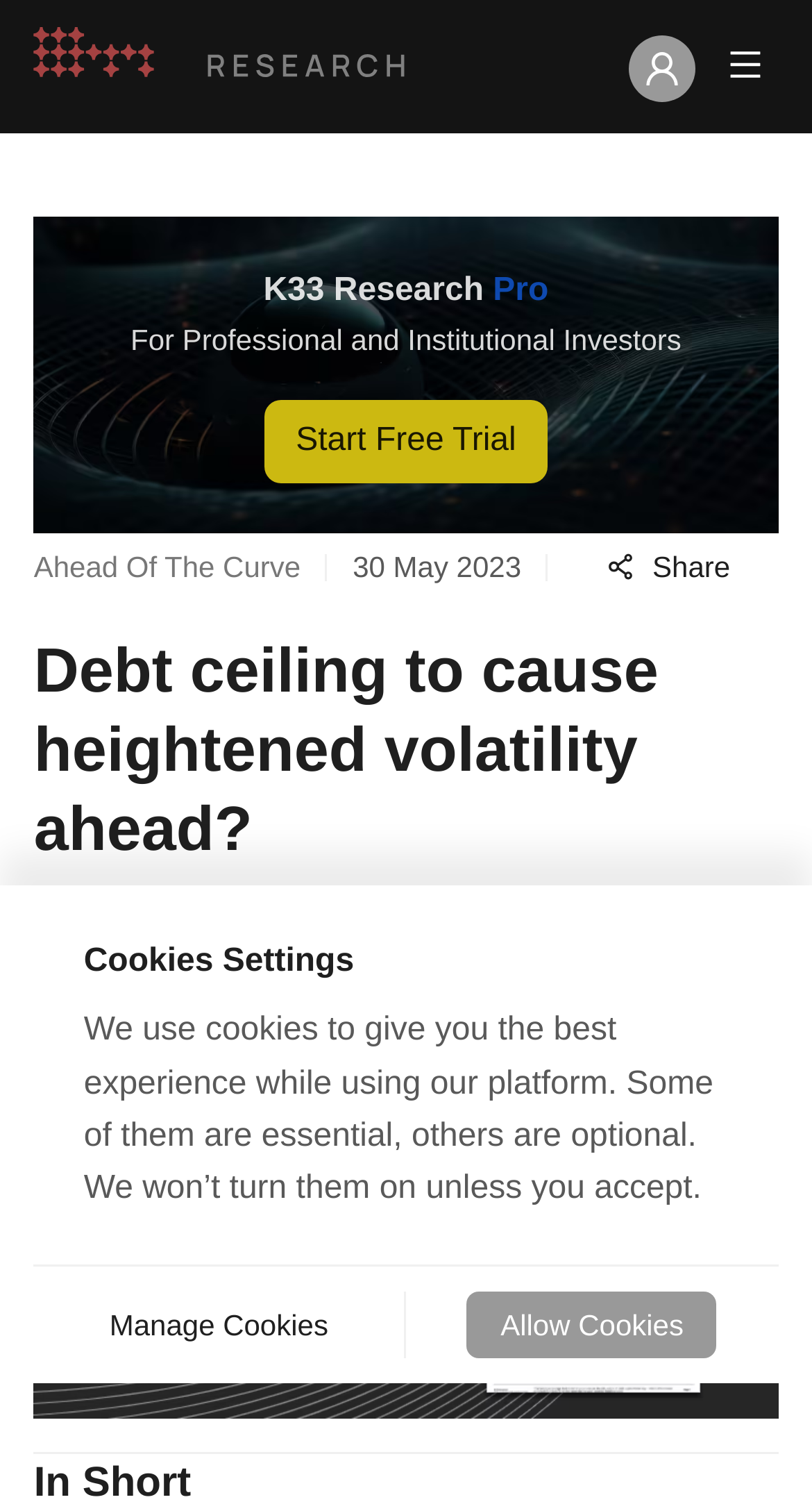What is the purpose of the 'Start Free Trial' button?
Using the information from the image, answer the question thoroughly.

The 'Start Free Trial' button is located within a link element with the text 'K33 Research Pro For Professional and Institutional Investors Start Free Trial', which suggests that the button is intended to allow users to start a free trial of the K33 Research Pro service.